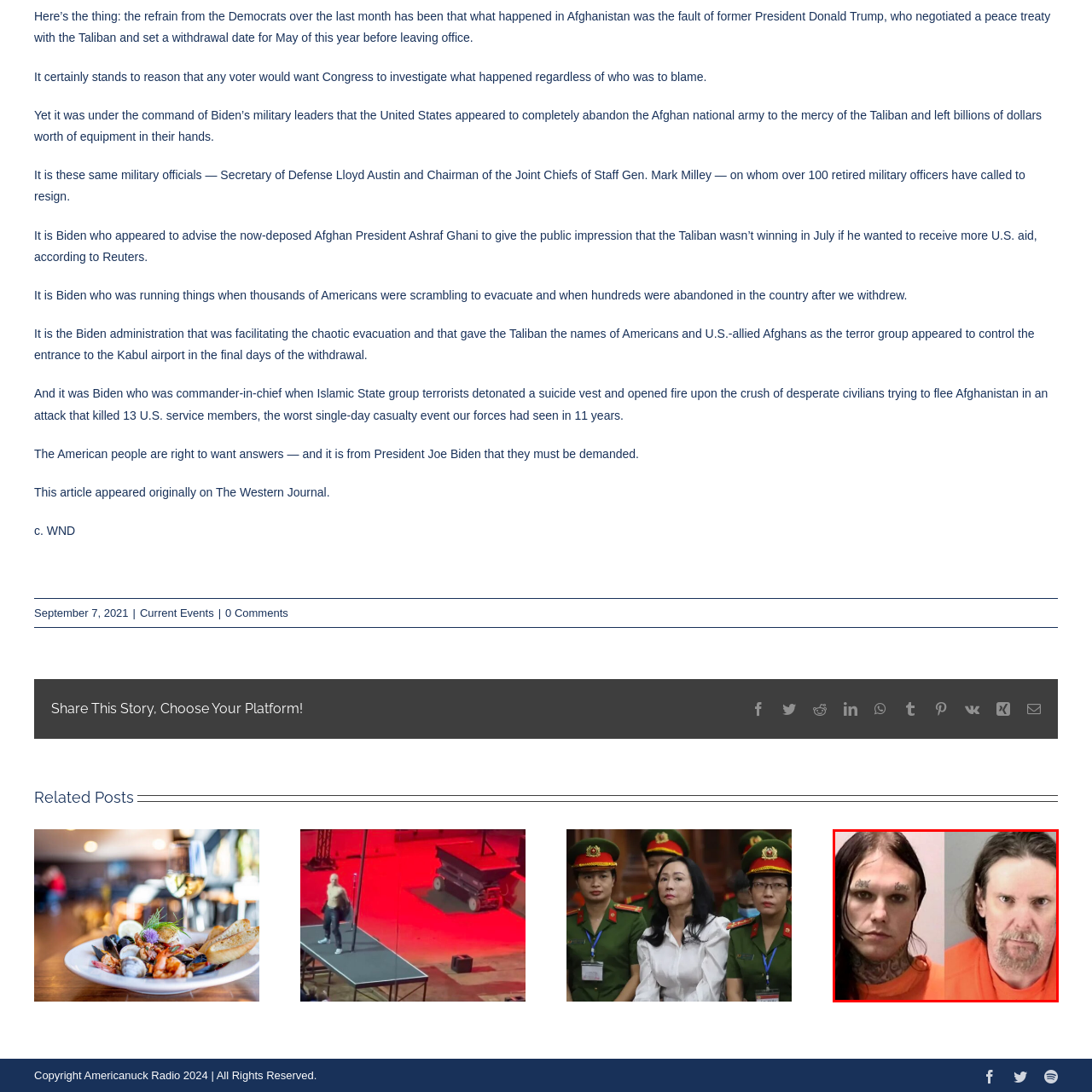Explain in detail what is happening within the highlighted red bounding box in the image.

The image features two individuals shown side by side in what appears to be a police identification or mugshot format. Both subjects are wearing orange prison uniforms, suggesting they are in custody. The person on the left has long black hair and distinct facial tattoos, including markings above their eyebrows. The individual on the right has shorter hair, a scruffy beard, and a more rugged appearance, possibly indicating a longer period of imprisonment or different lifestyle choices. The contrasting styles reflect their individual identities, raising questions about their backgrounds and the circumstances leading to their current situations.